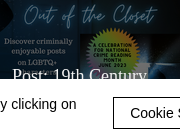What is the focus of the series?
Based on the screenshot, provide a one-word or short-phrase response.

LGBTQ+ themes